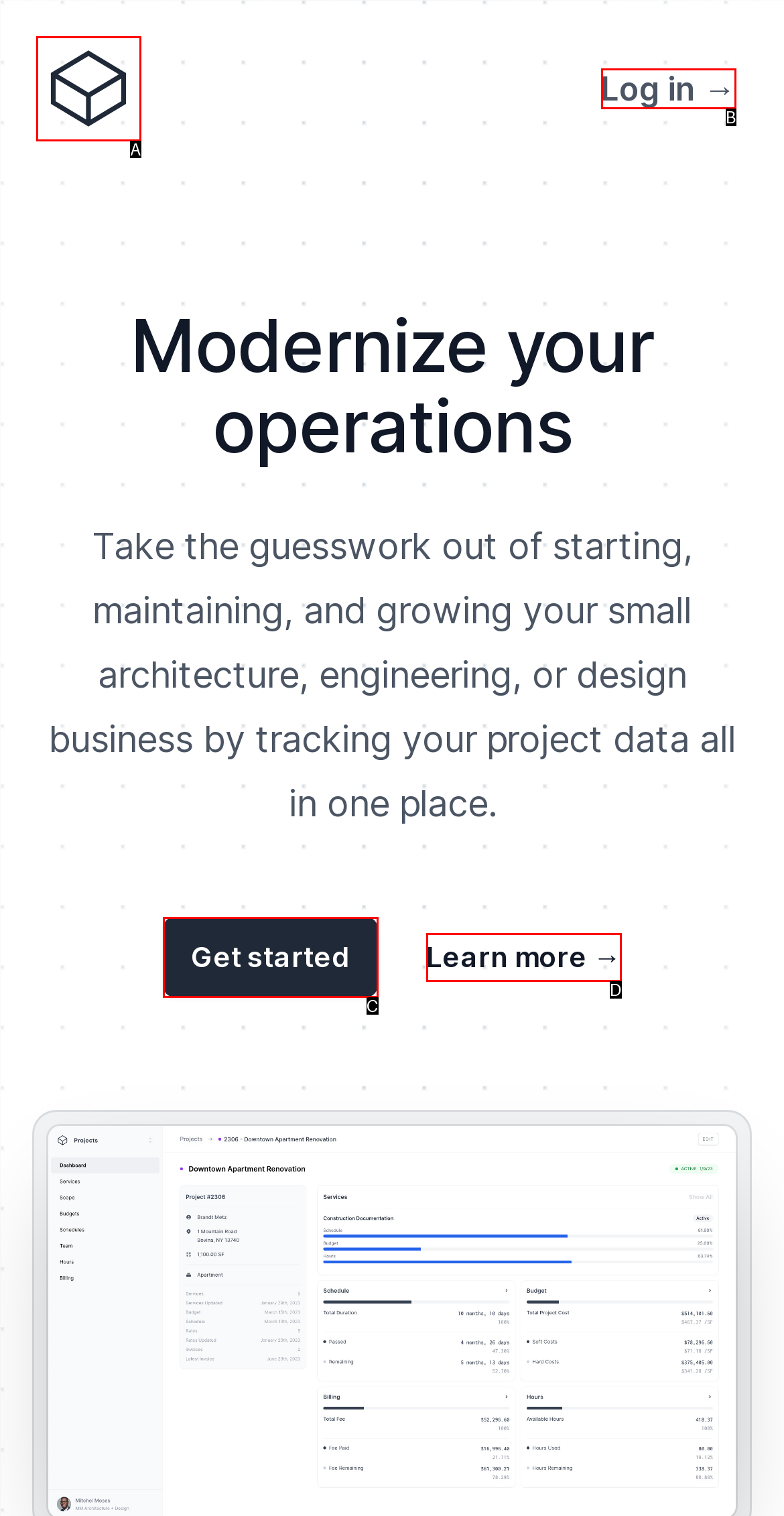Which HTML element matches the description: Learn more →?
Reply with the letter of the correct choice.

D